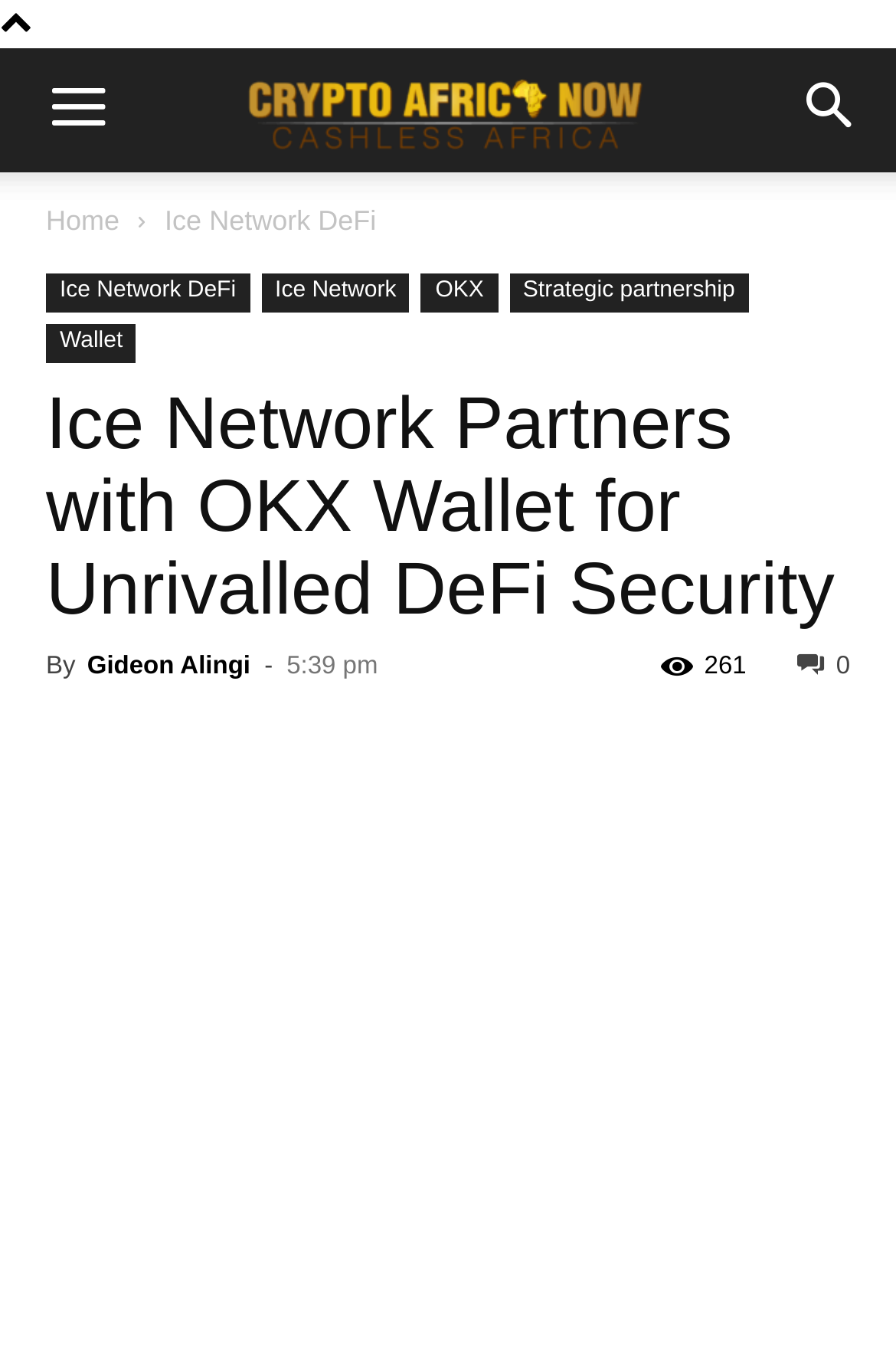Determine the bounding box coordinates of the area to click in order to meet this instruction: "Search for something".

[0.856, 0.035, 1.0, 0.127]